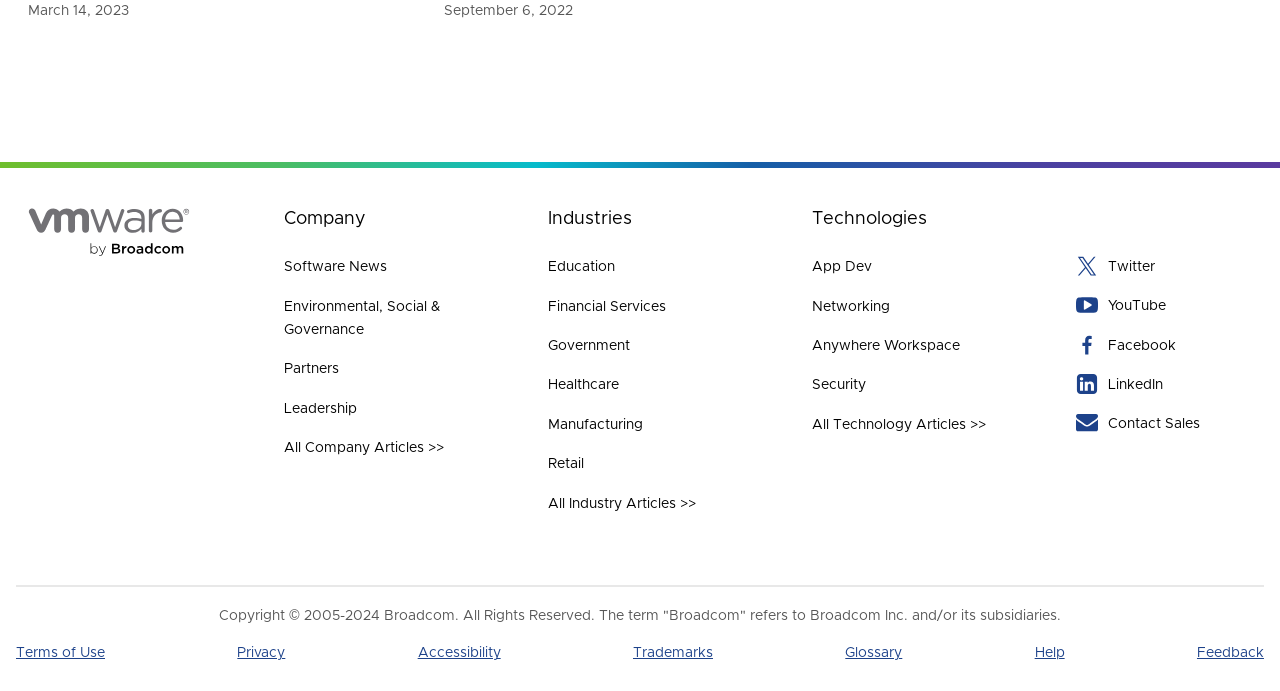Please determine the bounding box coordinates of the element's region to click in order to carry out the following instruction: "Contact Sales". The coordinates should be four float numbers between 0 and 1, i.e., [left, top, right, bottom].

[0.841, 0.604, 0.938, 0.624]